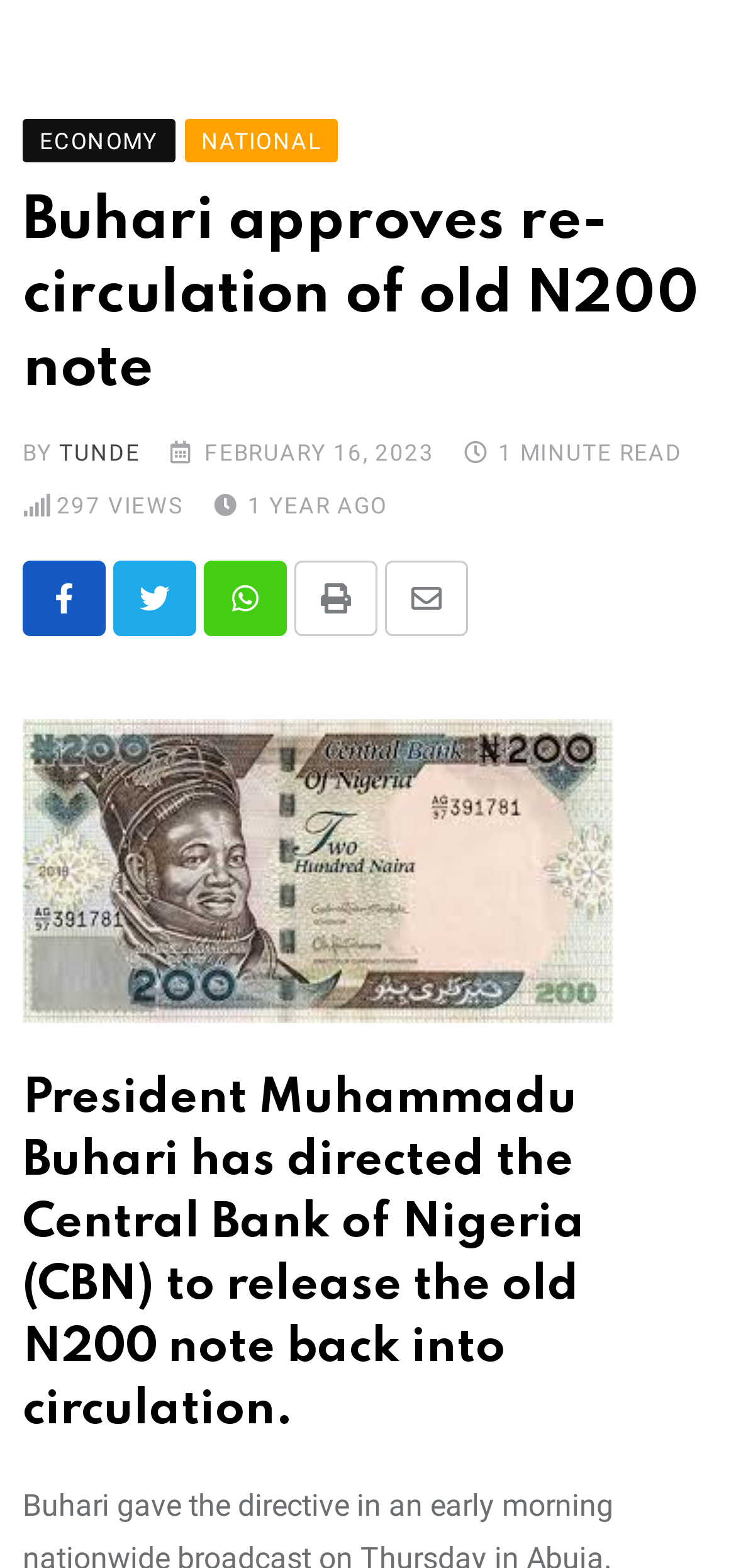How many minutes does it take to read the article?
Based on the screenshot, give a detailed explanation to answer the question.

The question asks for the time it takes to read the article. By looking at the text '1 MINUTE READ' on the webpage, we can determine that it takes 1 minute to read the article.